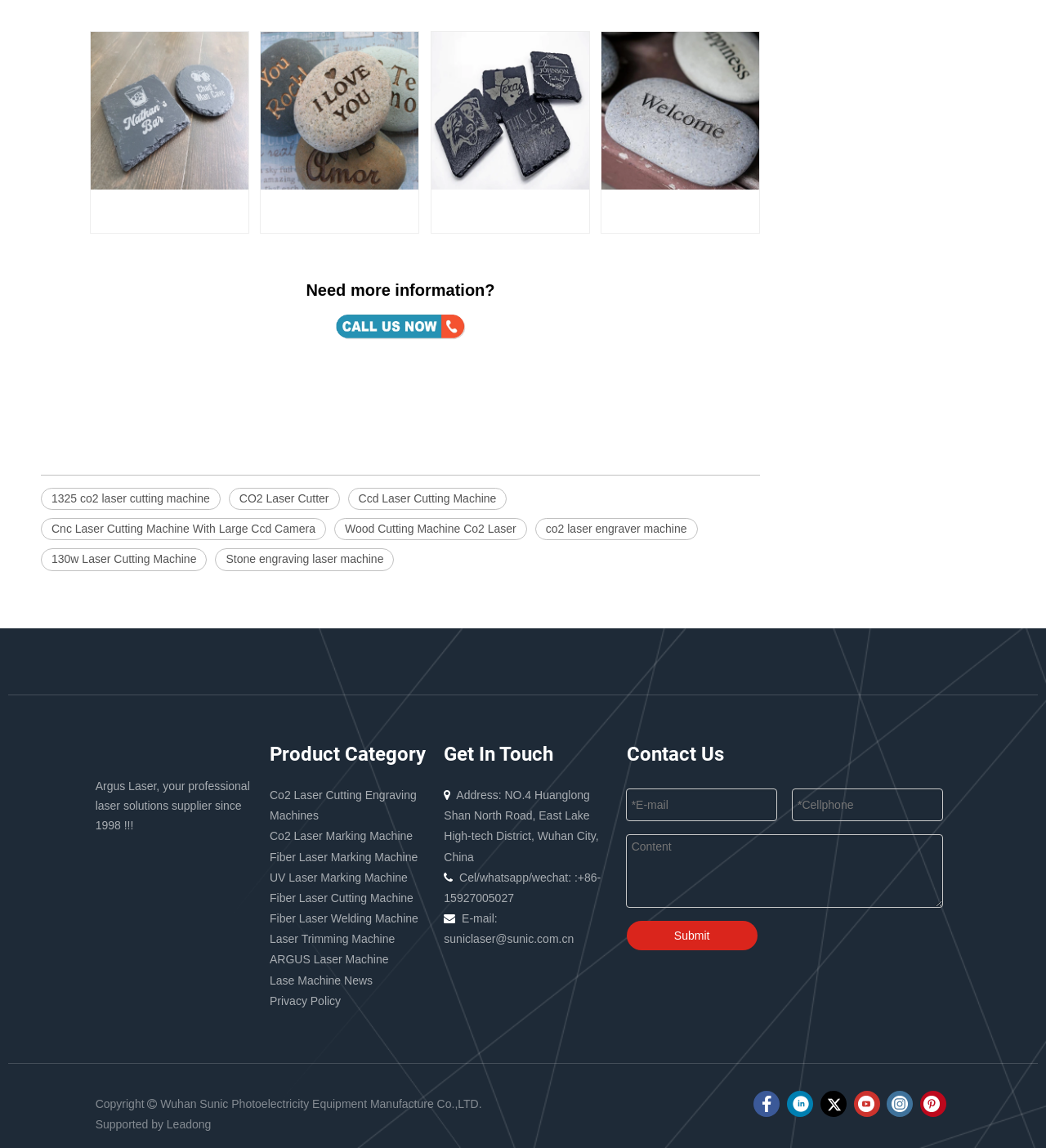Could you determine the bounding box coordinates of the clickable element to complete the instruction: "Fill in the 'E-mail' textbox"? Provide the coordinates as four float numbers between 0 and 1, i.e., [left, top, right, bottom].

[0.598, 0.713, 0.743, 0.742]